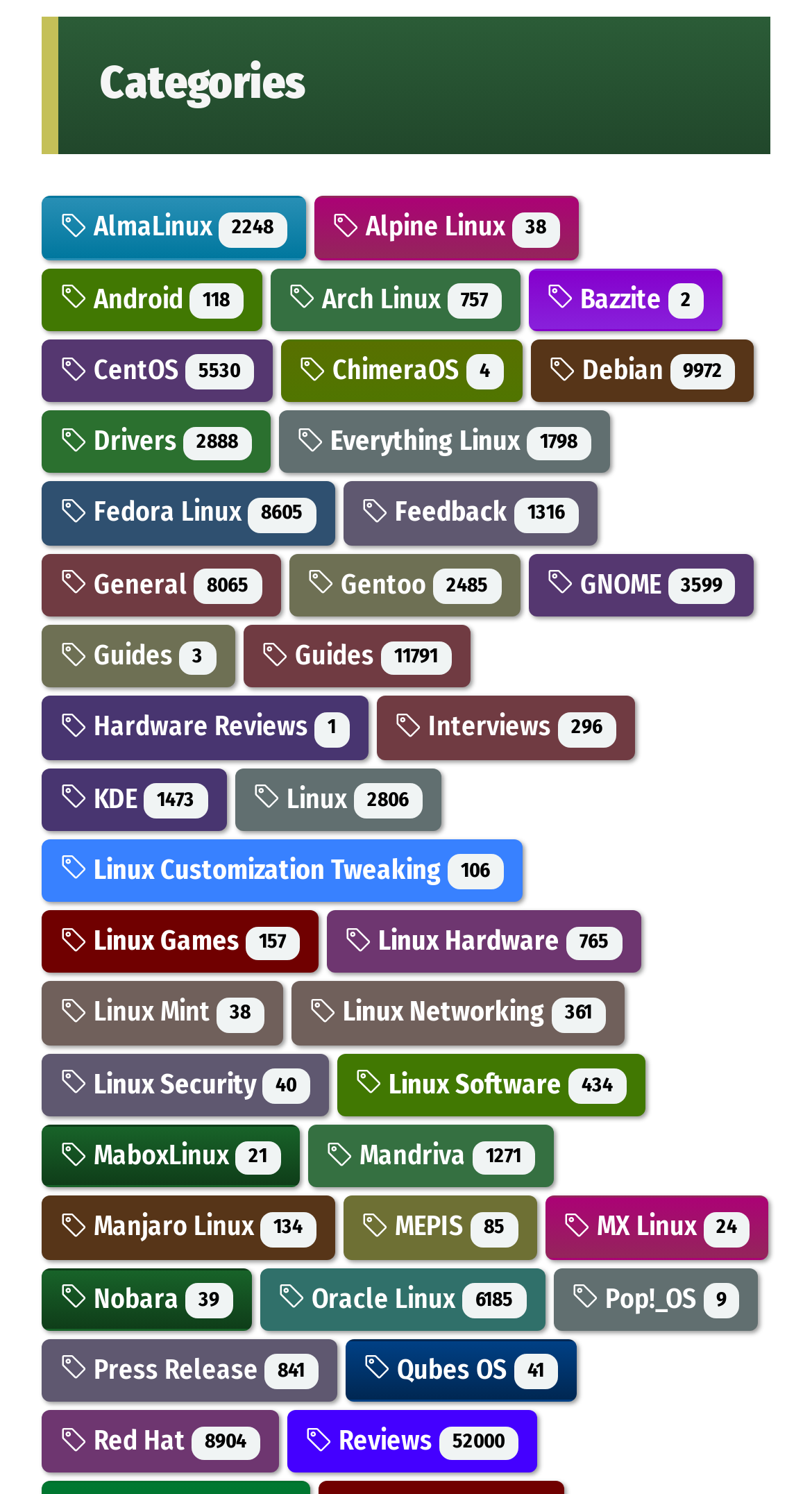Determine the bounding box for the HTML element described here: "GNOME 3599". The coordinates should be given as [left, top, right, bottom] with each number being a float between 0 and 1.

[0.673, 0.38, 0.906, 0.401]